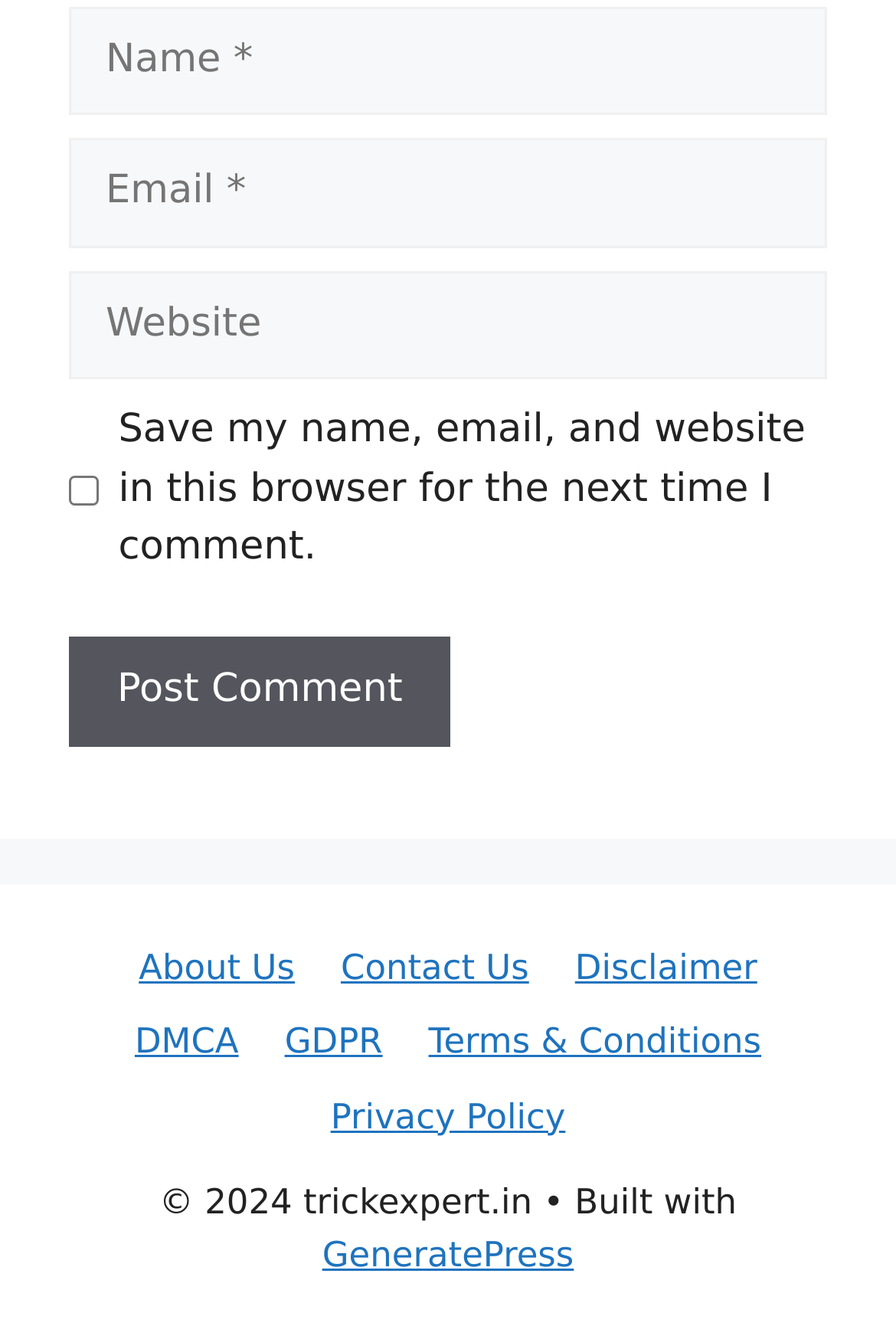Please reply to the following question with a single word or a short phrase:
What is the copyright year?

2024